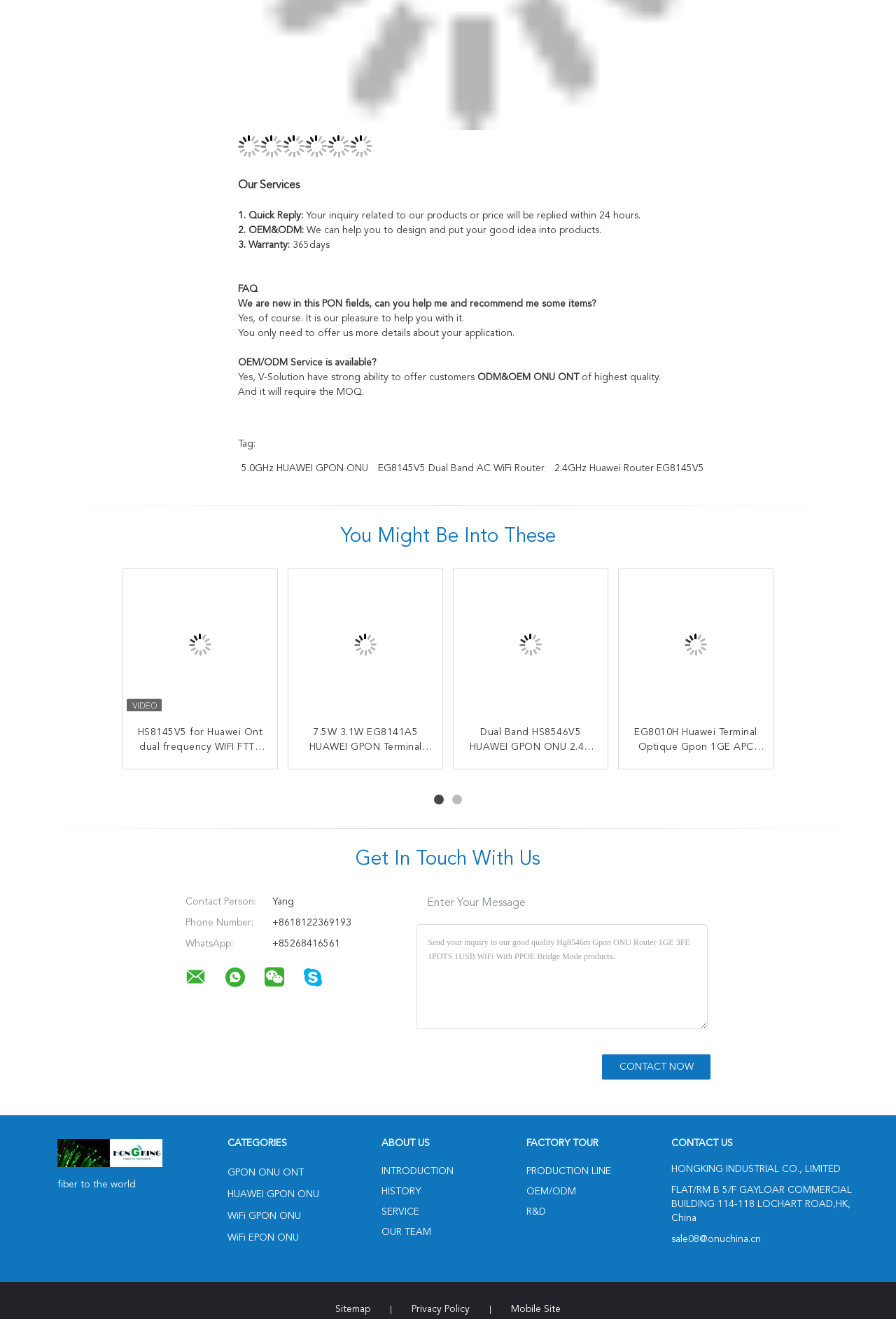Please specify the bounding box coordinates of the element that should be clicked to execute the given instruction: 'Read the article about patience and observation in Elden Ring'. Ensure the coordinates are four float numbers between 0 and 1, expressed as [left, top, right, bottom].

None